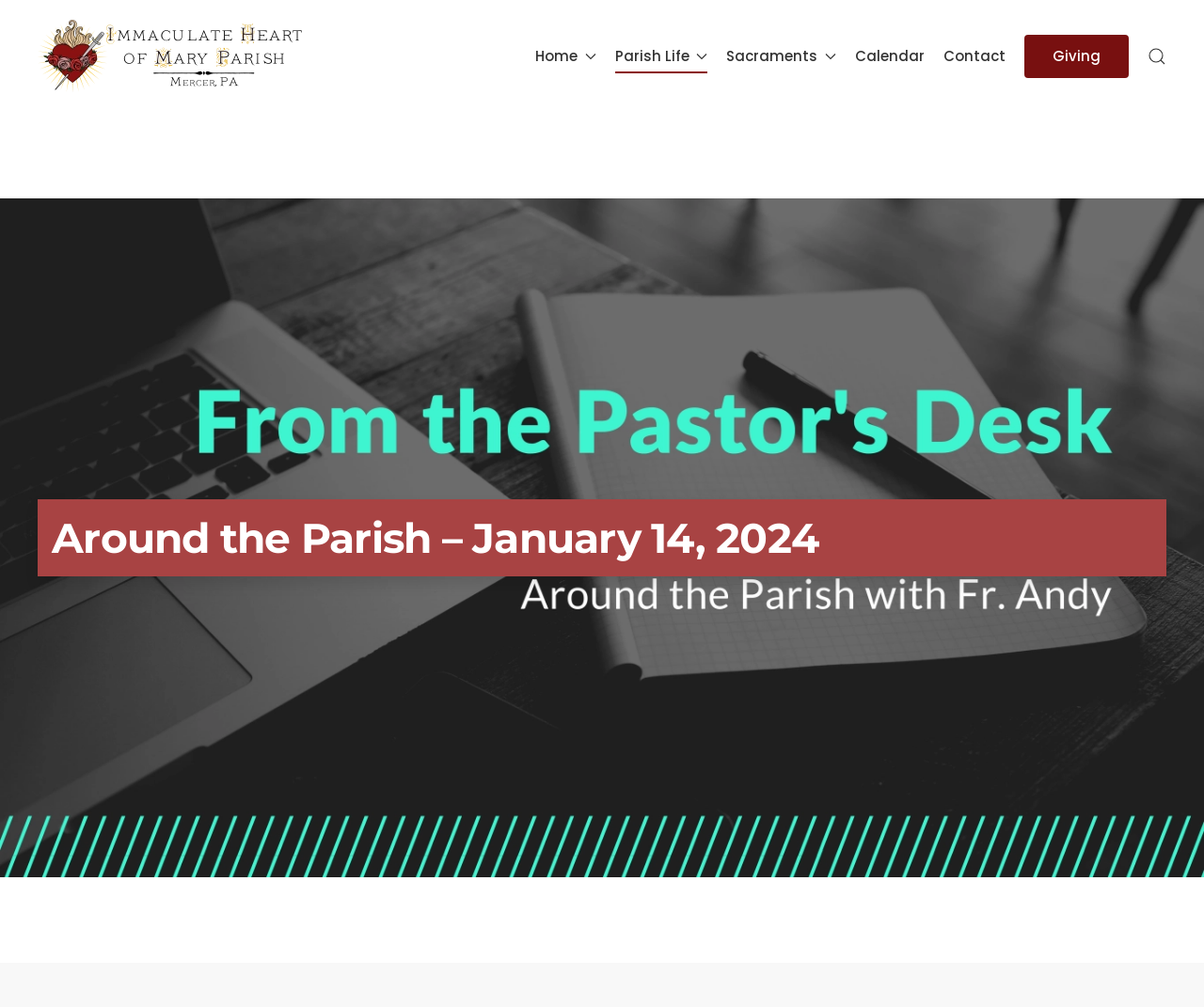How many main menu items are there? Based on the image, give a response in one word or a short phrase.

5